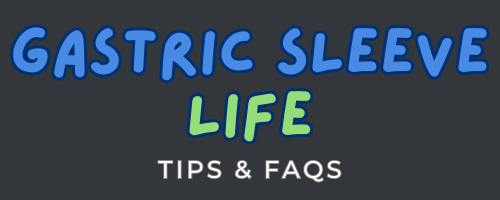What is the purpose of the visual? Based on the image, give a response in one word or a short phrase.

Provide guidance